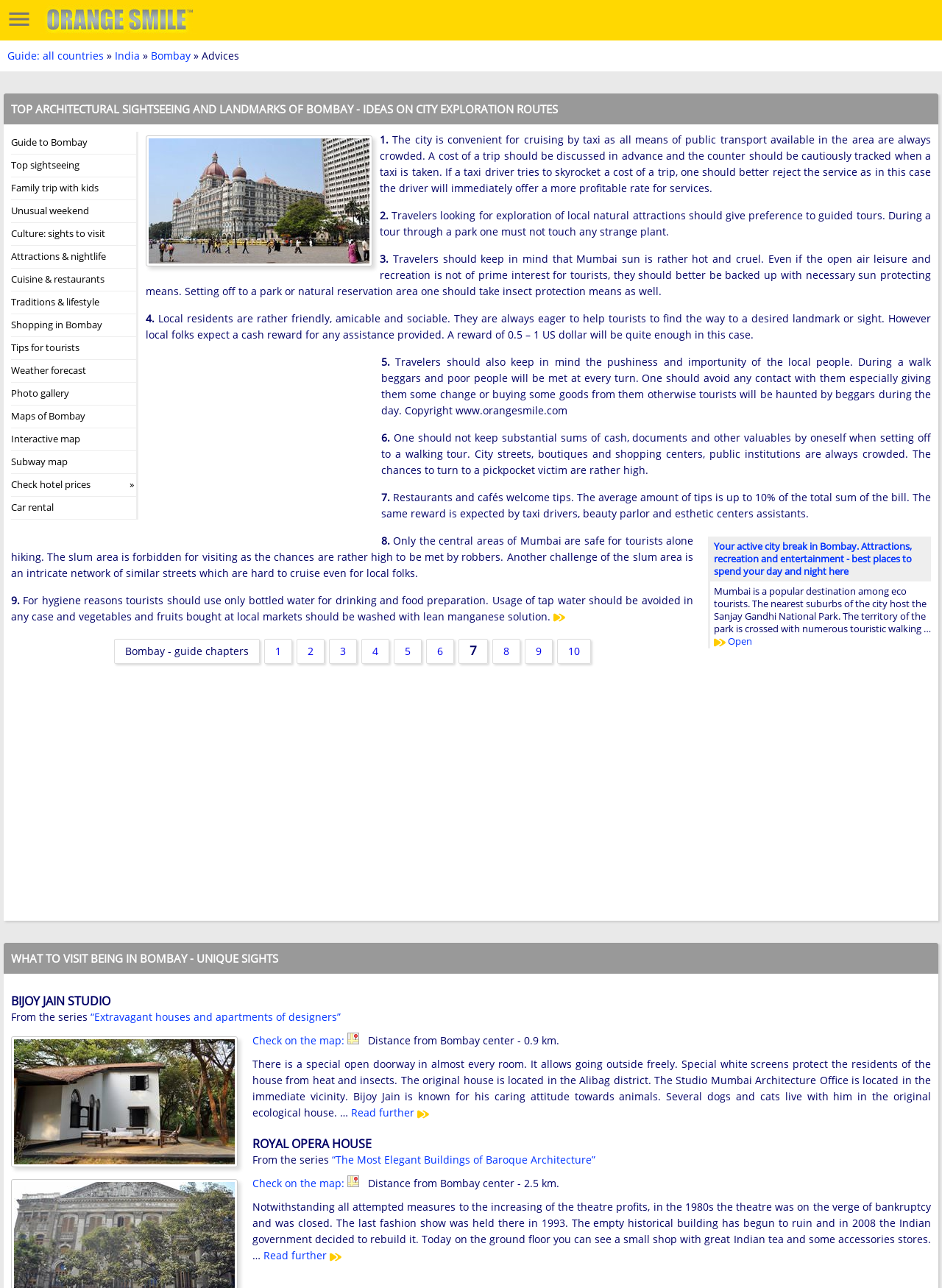Please extract the primary headline from the webpage.

TOP ARCHITECTURAL SIGHTSEEING AND LANDMARKS OF BOMBAY - IDEAS ON CITY EXPLORATION ROUTES